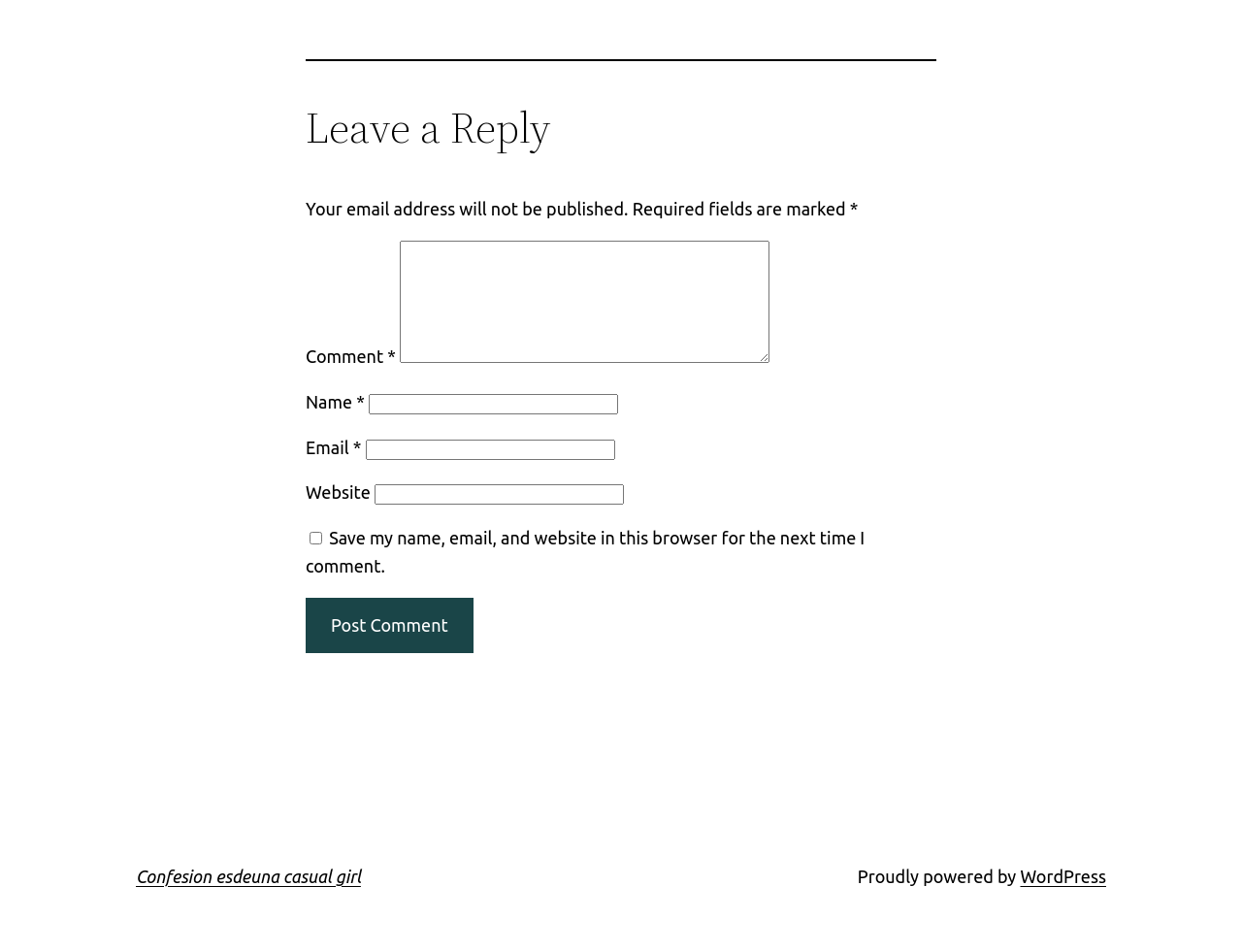Determine the bounding box coordinates for the UI element matching this description: "parent_node: Name * name="author"".

[0.297, 0.414, 0.498, 0.435]